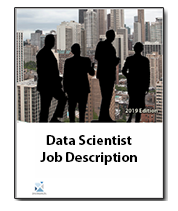Provide a comprehensive description of the image.

The image features a cover for the "Data Scientist Job Description" document, specifically a 2019 edition. The design prominently displays silhouettes of individuals against a backdrop of a city skyline, symbolizing the professional and analytical aspects associated with data science. The title "Data Scientist Job Description" is centrally positioned and written in bold, clear text, making it the focal point of the cover. This visual not only reflects the urban environment where many data scientists work but also highlights the importance of their role in modern enterprises, underscoring their demand and significance in various industries.